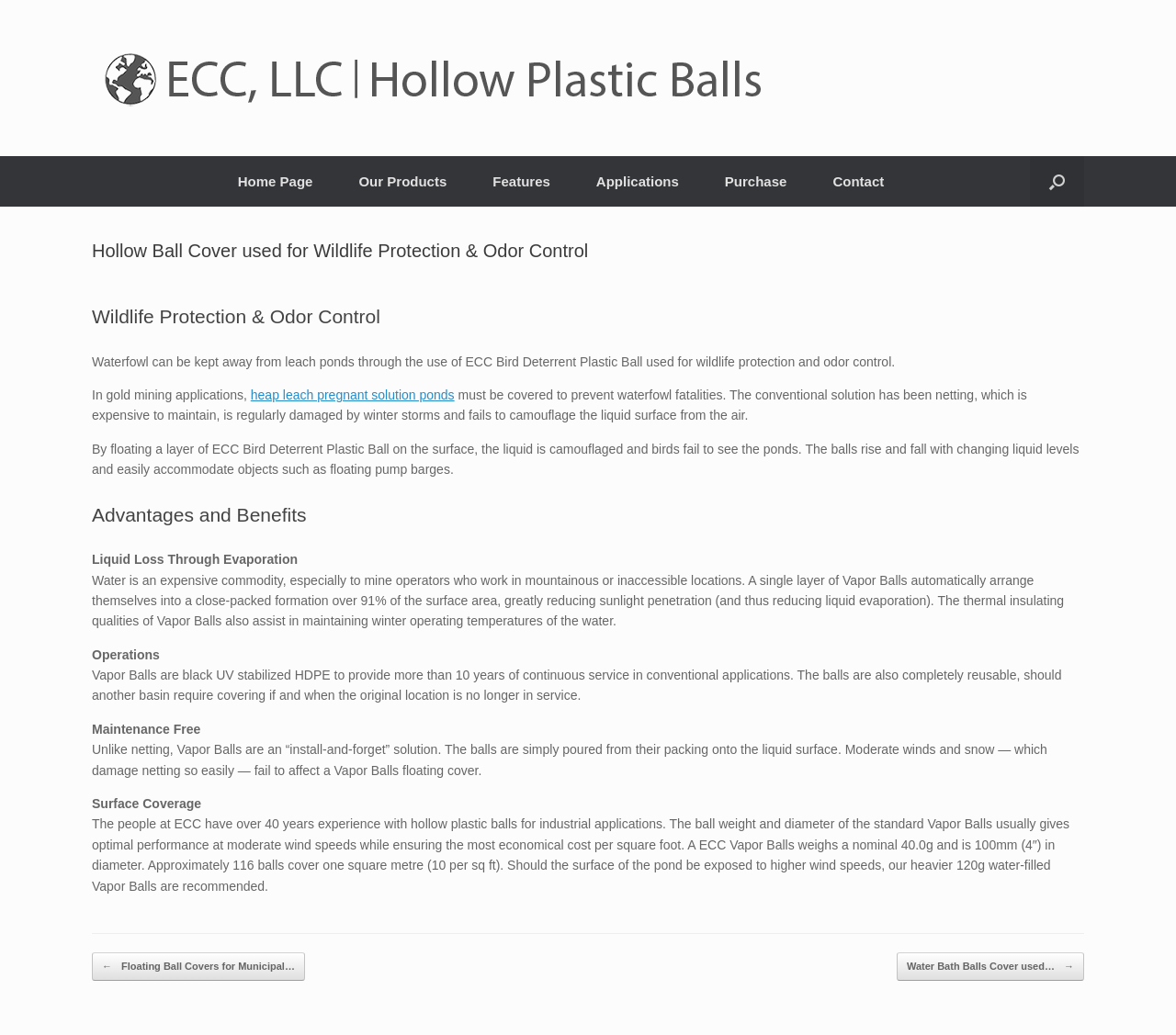Use a single word or phrase to answer the following:
What is the purpose of Hollow Ball Cover?

Wildlife Protection & Odor Control